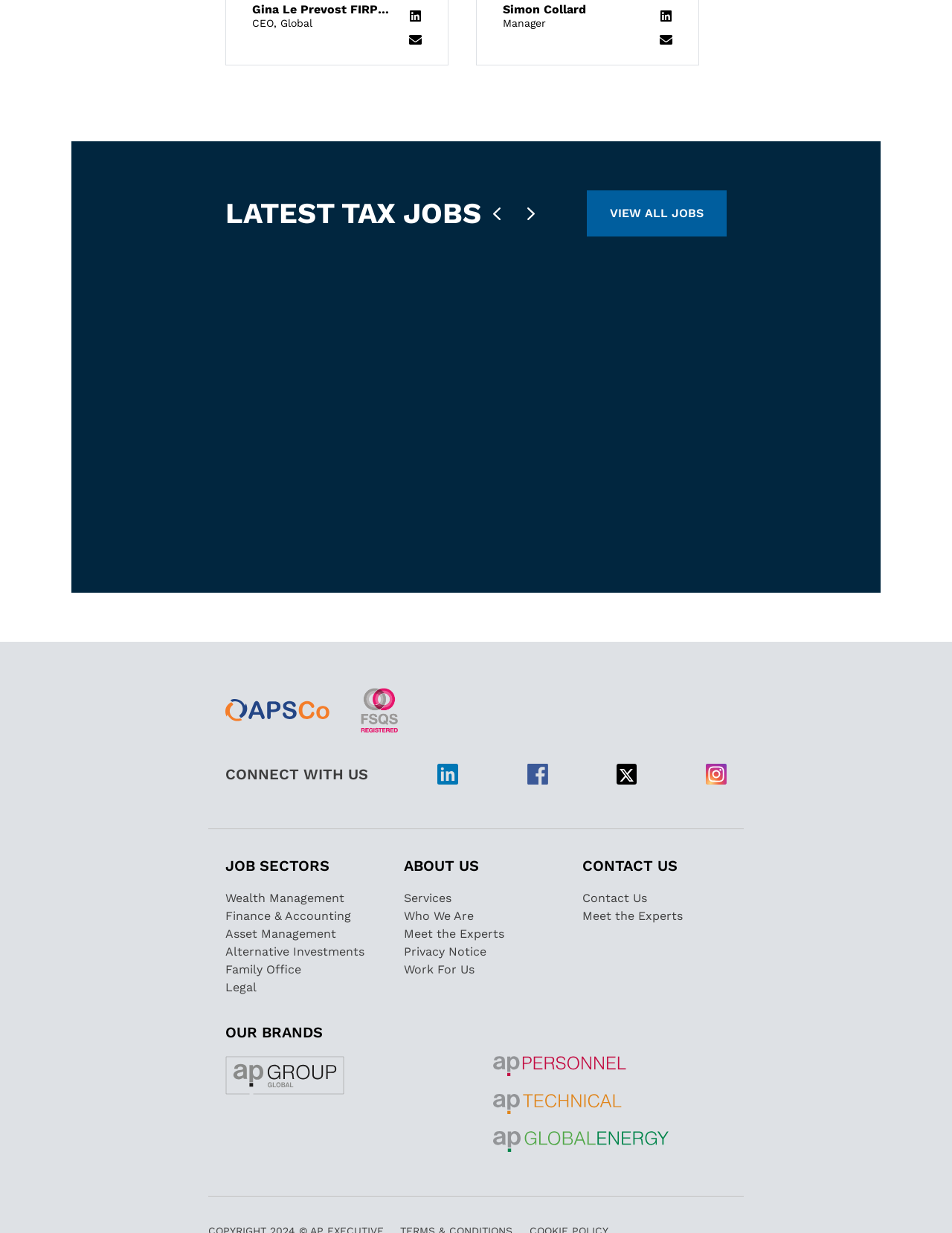Given the element description parent_node: CONNECT WITH US, identify the bounding box coordinates for the UI element on the webpage screenshot. The format should be (top-left x, top-left y, bottom-right x, bottom-right y), with values between 0 and 1.

[0.554, 0.619, 0.575, 0.636]